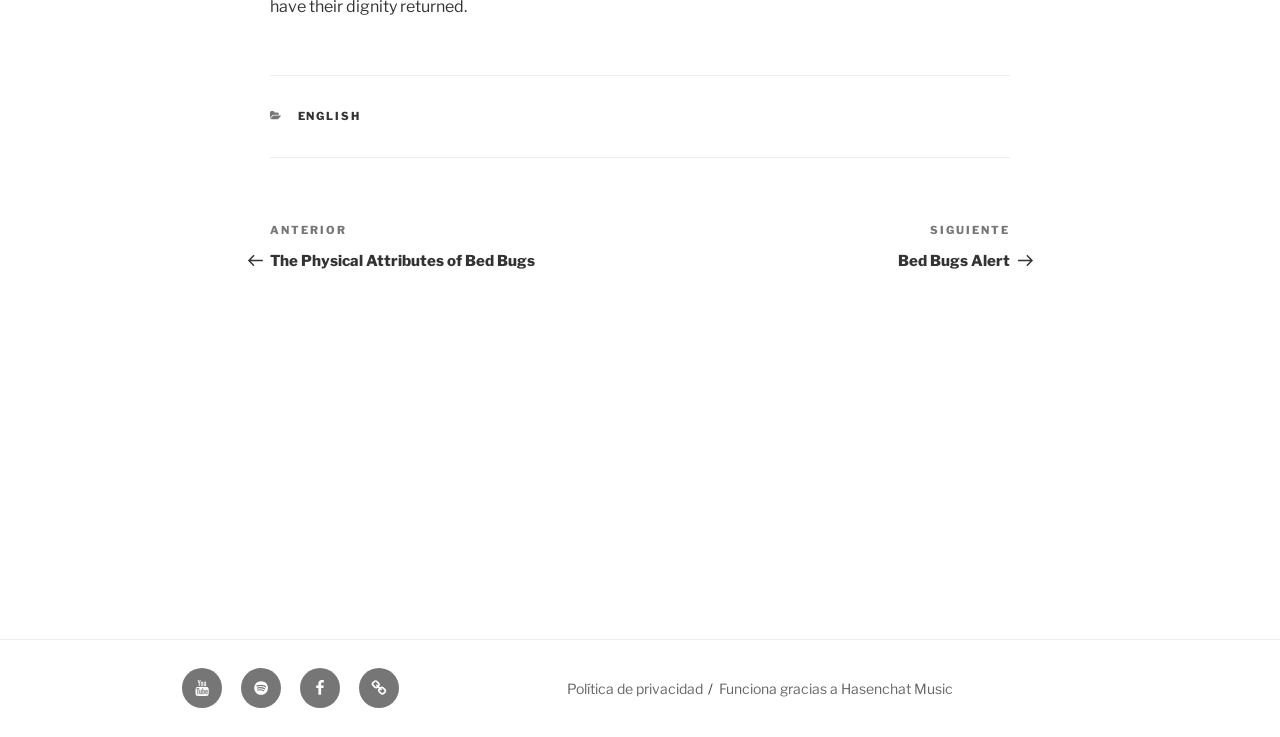Can you give a comprehensive explanation to the question given the content of the image?
What is the purpose of the 'Política de privacidad' link?

The purpose of the 'Política de privacidad' link is to provide information about the website's privacy policy, which is a common practice for websites to disclose how they handle user data and ensure transparency.